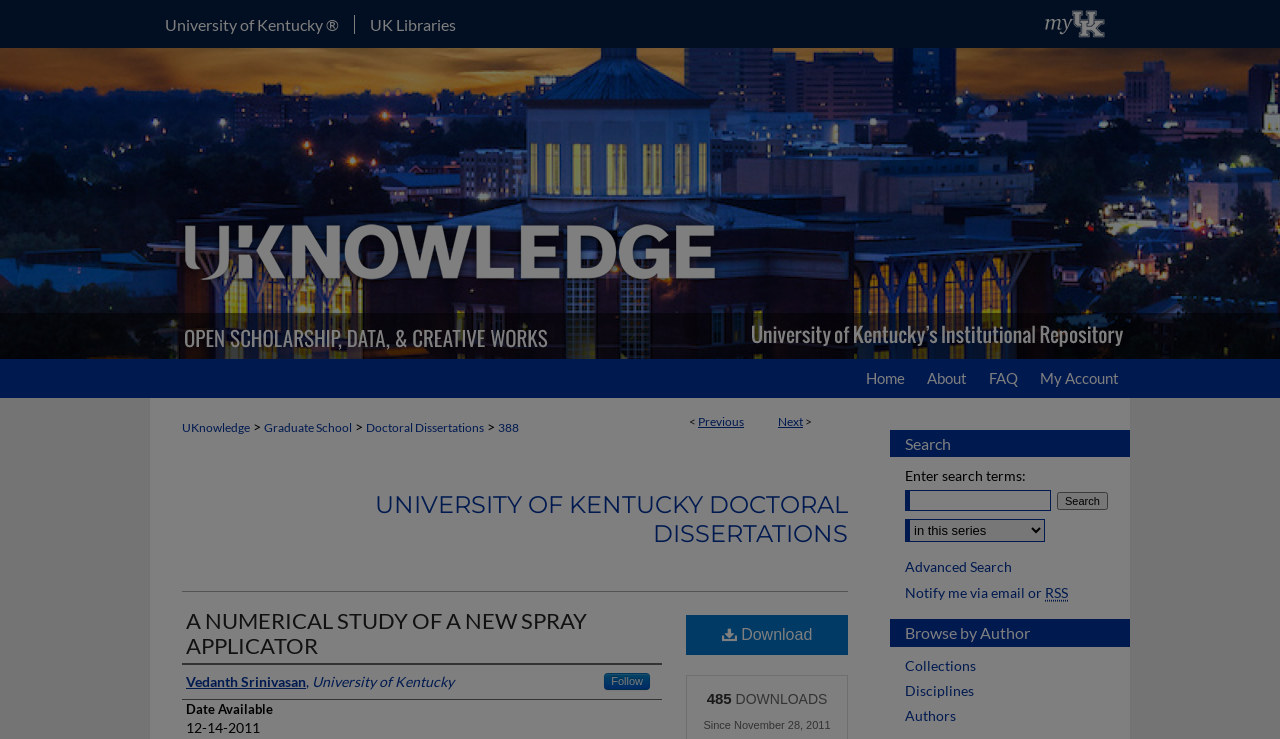Give an in-depth explanation of the webpage layout and content.

This webpage appears to be a research paper or academic study titled "A Numerical Study of a New Spray Applicator" by Vedanth Srinivasan, affiliated with the University of Kentucky. 

At the top of the page, there are several links, including "Menu", "University of Kentucky", "UK Libraries", "My UK", and "UKnowledge". These links are positioned horizontally across the top of the page, with "Menu" on the far right and "UKnowledge" on the far left. 

Below these links, there is a navigation menu labeled "Main" that contains links to "Home", "About", "FAQ", and "My Account". These links are arranged horizontally and are positioned near the top of the page. 

The main content of the page is divided into several sections. The first section displays the title of the study, "A Numerical Study of a New Spray Applicator", and the author's name, Vedanth Srinivasan. 

Below this section, there is a heading that reads "UNIVERSITY OF KENTUCKY DOCTORAL DISSERTATIONS", which is followed by a link to the same title. 

The next section displays the title of the study again, followed by links to the author's name and a "Follow" button. 

Below this section, there is a heading that reads "Date Available", which displays the date "12-14-2011". 

There is also a section that contains a "Download" link and displays the number of downloads, "485", along with the text "DOWNLOADS" and "Since November 28, 2011". 

On the right side of the page, there is a search function that allows users to enter search terms and select a context to search. There are also links to "Advanced Search" and "Notify me via email or RSS". 

Finally, there are links to "Browse by Author", "Collections", "Disciplines", and "Authors" at the bottom of the page.